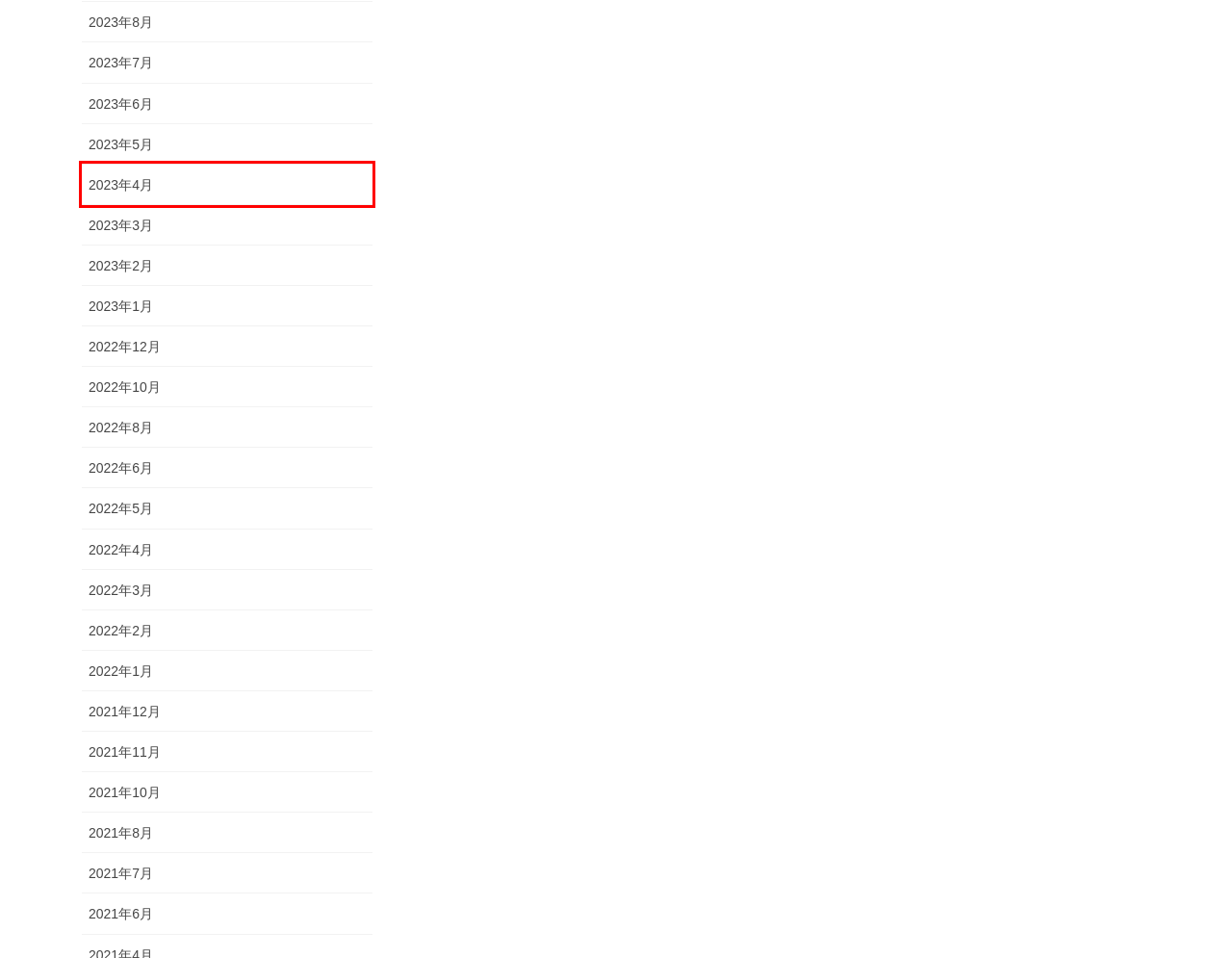A screenshot of a webpage is given, marked with a red bounding box around a UI element. Please select the most appropriate webpage description that fits the new page after clicking the highlighted element. Here are the candidates:
A. 2023年2月 | 新学術領域研究「情報物理学でひもとく生命の秩序と設計原理」
B. 2022年3月 | 新学術領域研究「情報物理学でひもとく生命の秩序と設計原理」
C. 2022年6月 | 新学術領域研究「情報物理学でひもとく生命の秩序と設計原理」
D. 2021年10月 | 新学術領域研究「情報物理学でひもとく生命の秩序と設計原理」
E. 2023年4月 | 新学術領域研究「情報物理学でひもとく生命の秩序と設計原理」
F. 2023年7月 | 新学術領域研究「情報物理学でひもとく生命の秩序と設計原理」
G. 2022年1月 | 新学術領域研究「情報物理学でひもとく生命の秩序と設計原理」
H. 2021年11月 | 新学術領域研究「情報物理学でひもとく生命の秩序と設計原理」

E